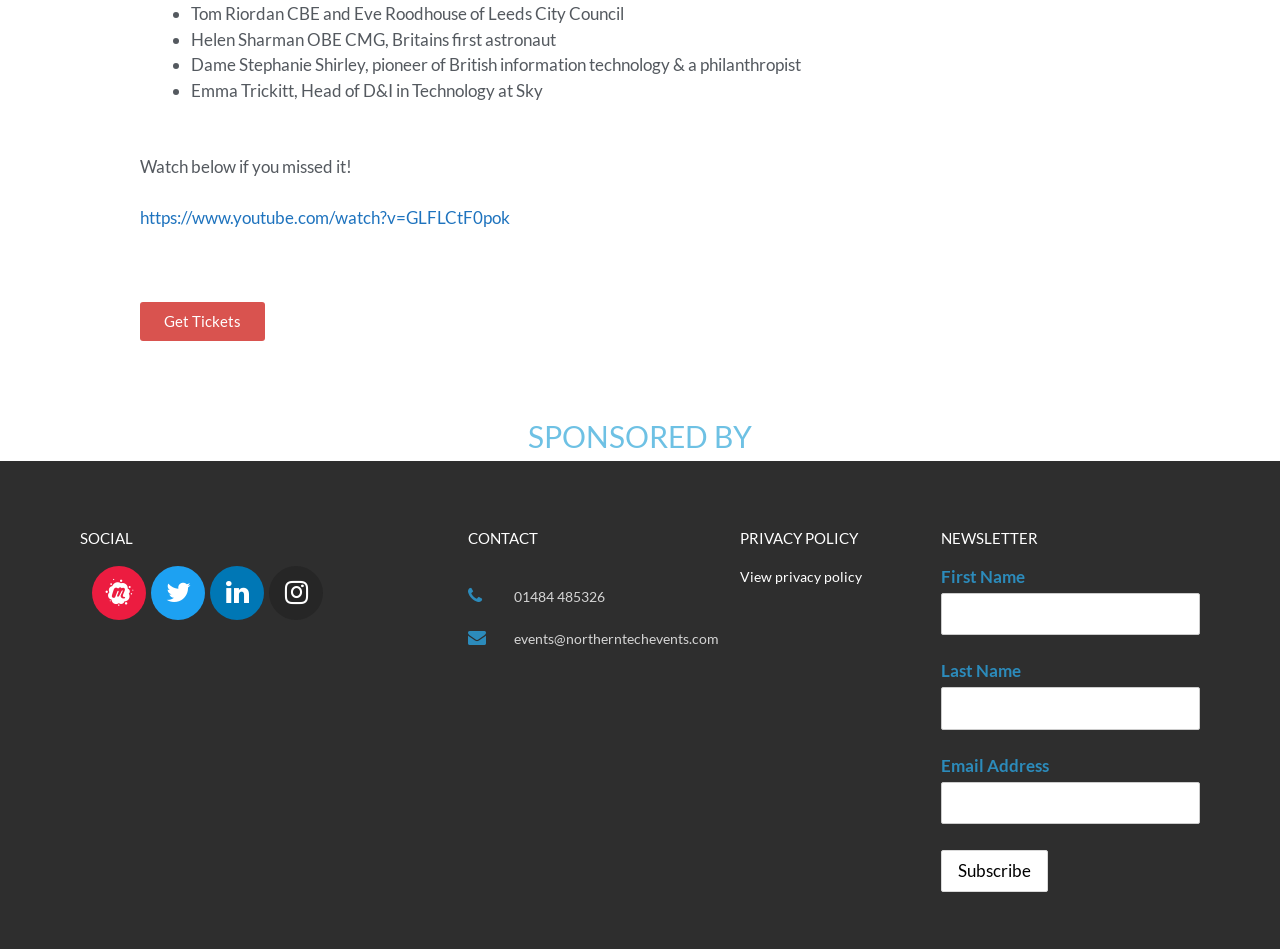Identify and provide the bounding box coordinates of the UI element described: "01484 485326". The coordinates should be formatted as [left, top, right, bottom], with each number being a float between 0 and 1.

[0.366, 0.617, 0.562, 0.639]